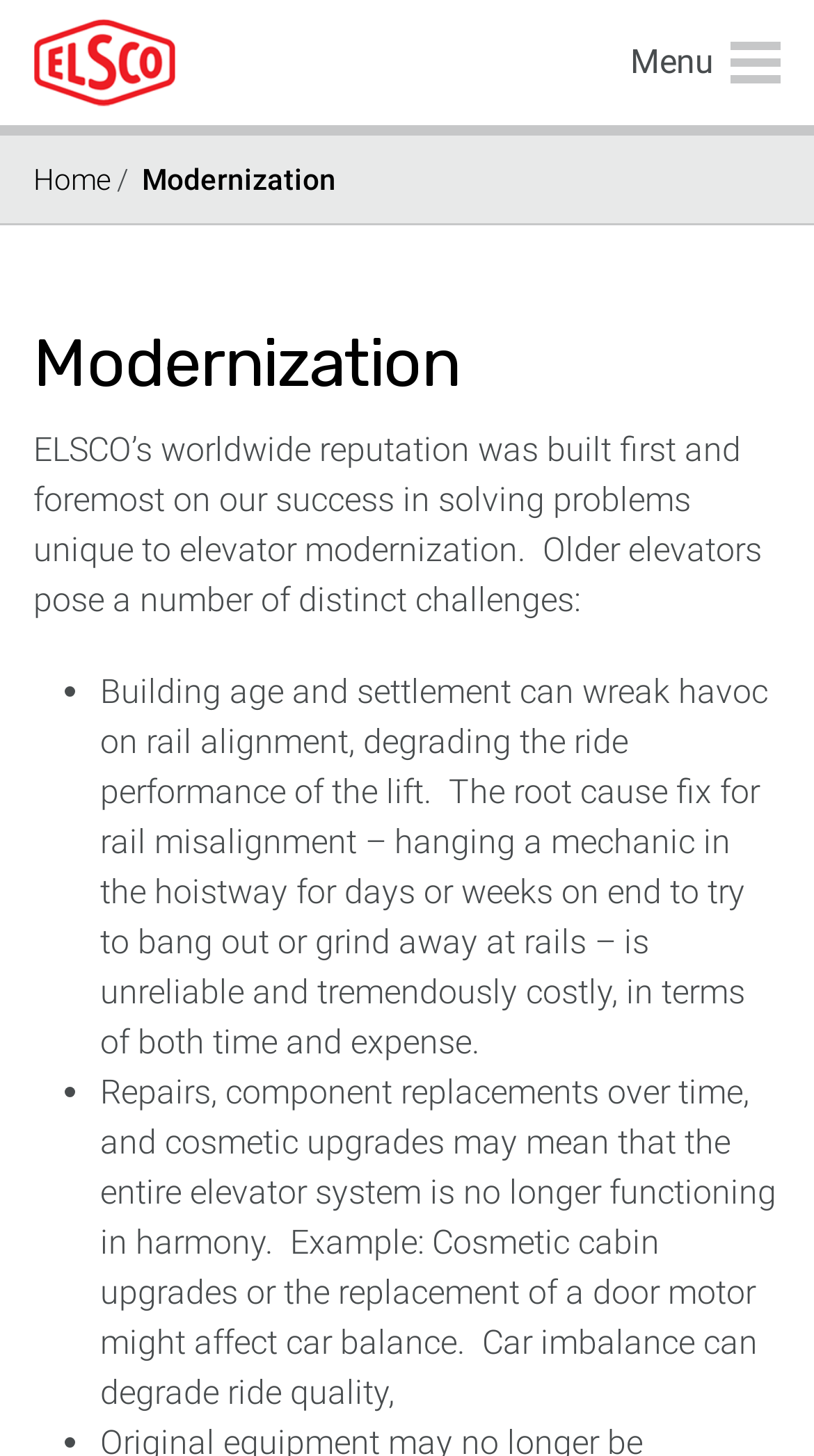Extract the bounding box of the UI element described as: "July 9, 2011".

None